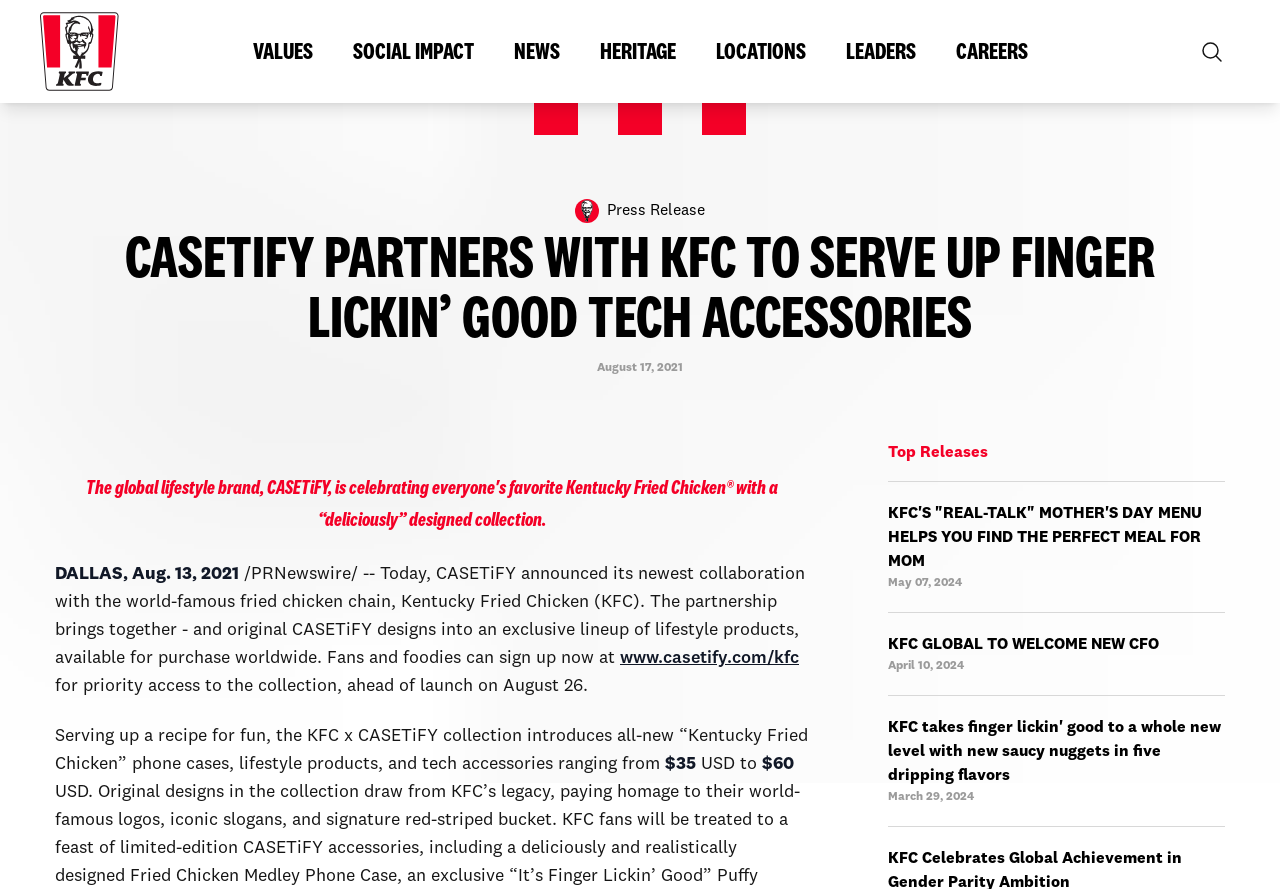What is the price range of the products?
Look at the image and construct a detailed response to the question.

The webpage mentions that the KFC x CASETiFY collection introduces products ranging from $35 USD to $60 USD, as indicated in the text.